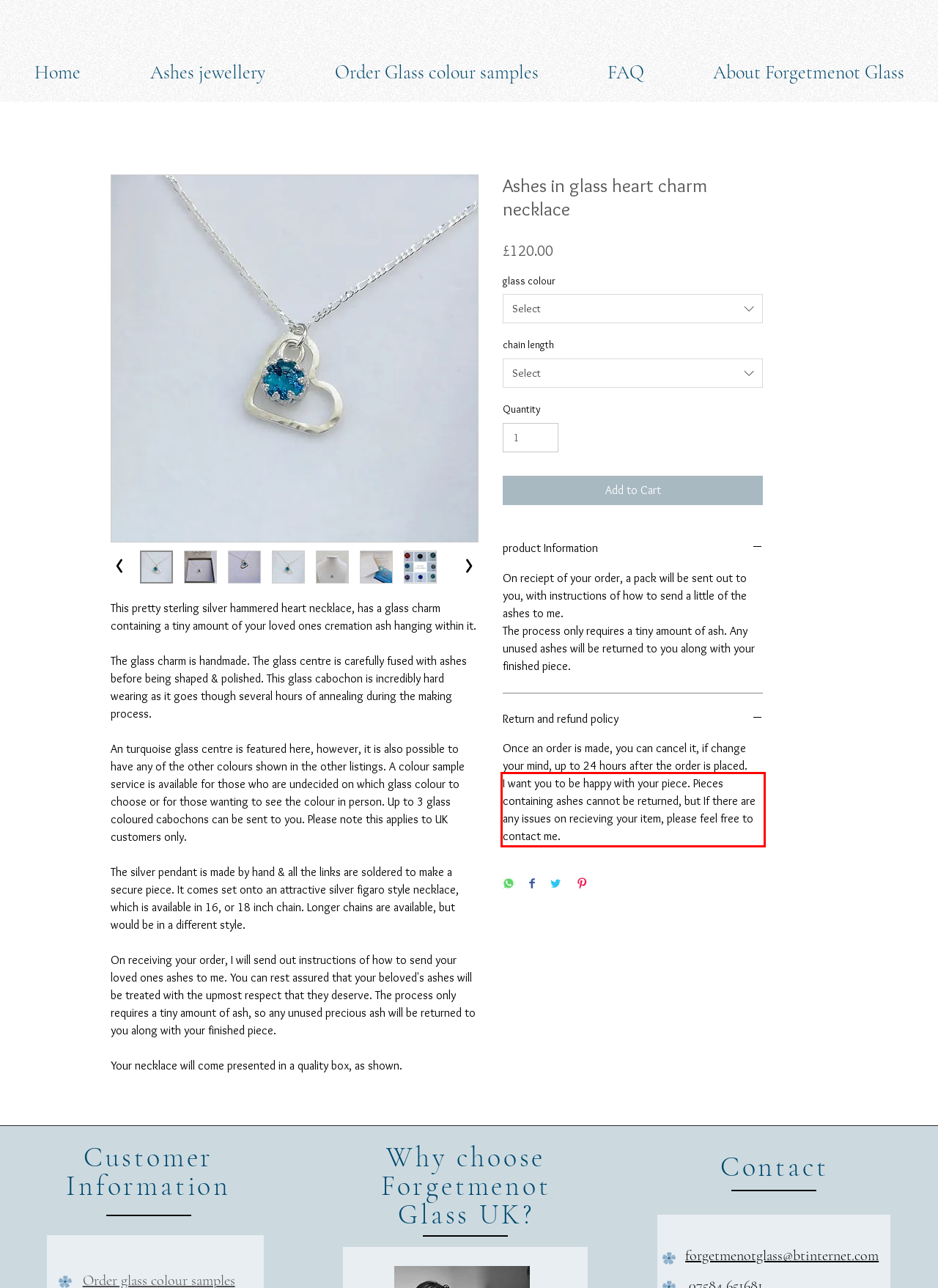Identify the text within the red bounding box on the webpage screenshot and generate the extracted text content.

I want you to be happy with your piece. Pieces containing ashes cannot be returned, but If there are any issues on recieving your item, please feel free to contact me.